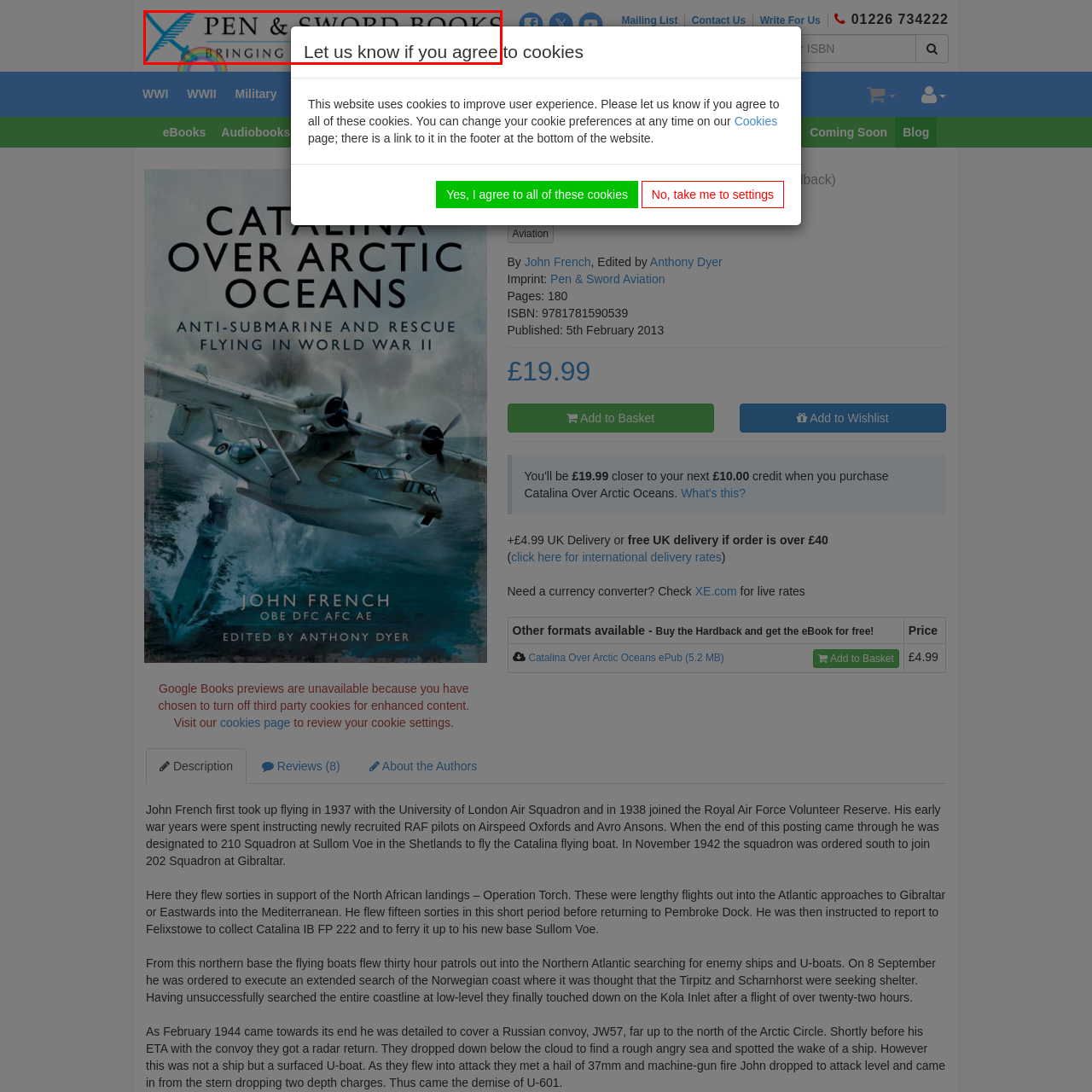Analyze the picture enclosed by the red bounding box and provide a single-word or phrase answer to this question:
What is the purpose of the message beneath the logo?

To prompt viewers to provide feedback